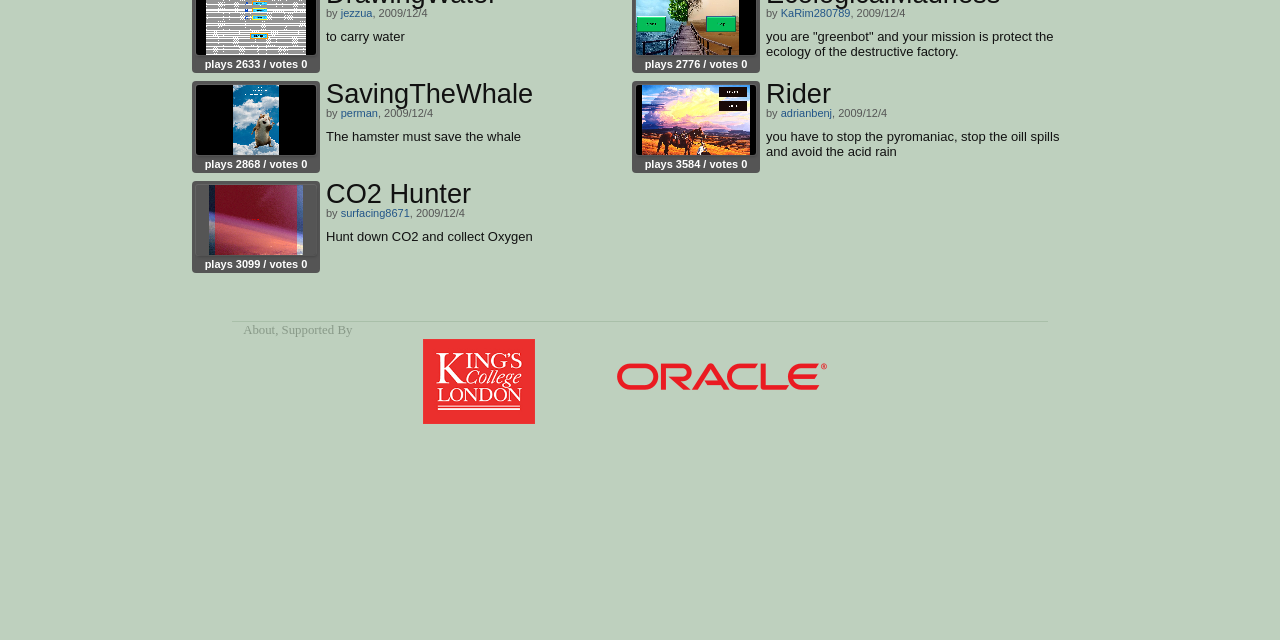Identify the bounding box of the HTML element described here: "surfacing8671". Provide the coordinates as four float numbers between 0 and 1: [left, top, right, bottom].

[0.266, 0.323, 0.32, 0.342]